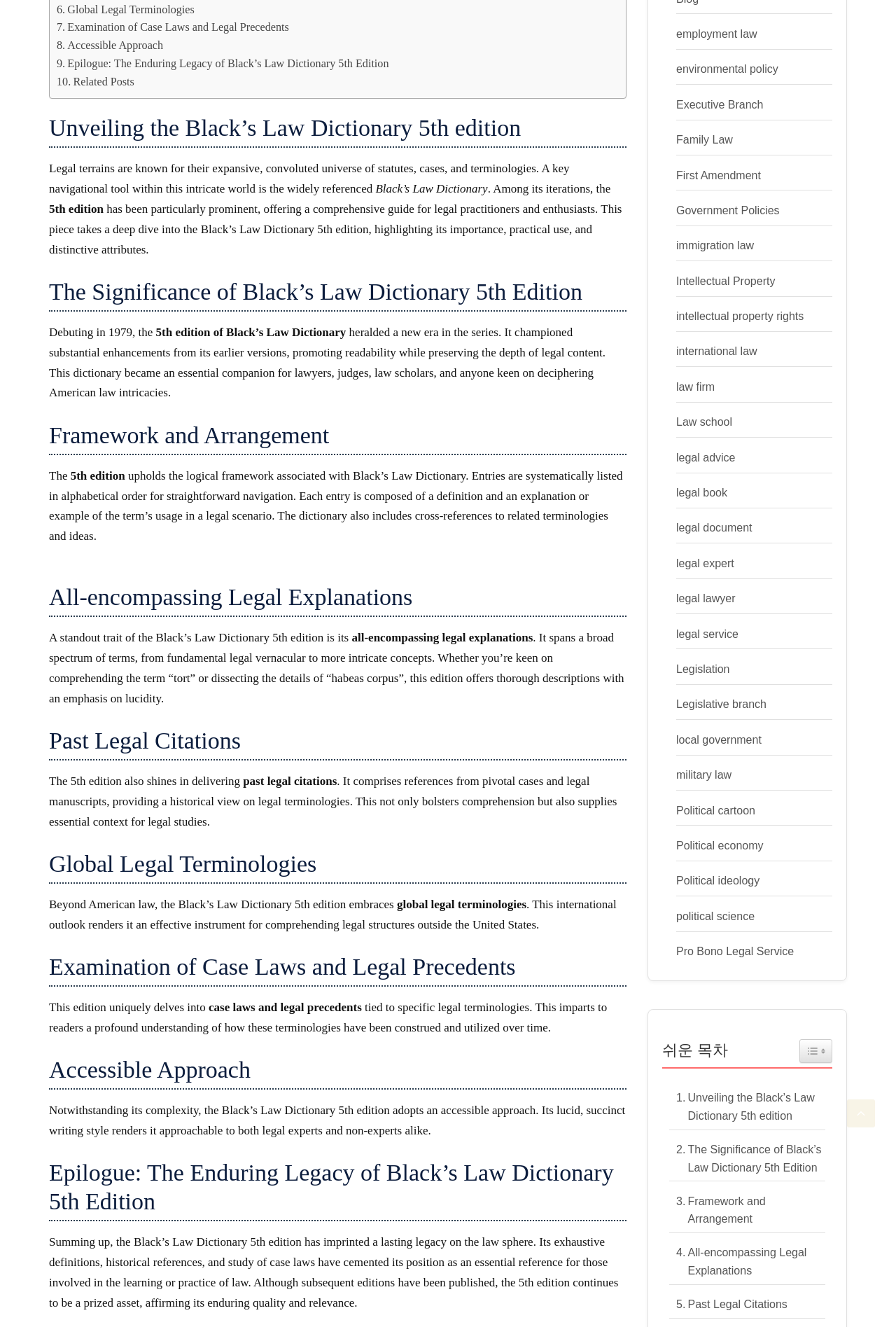Given the description "Pro Bono Legal Service", determine the bounding box of the corresponding UI element.

[0.755, 0.712, 0.886, 0.721]